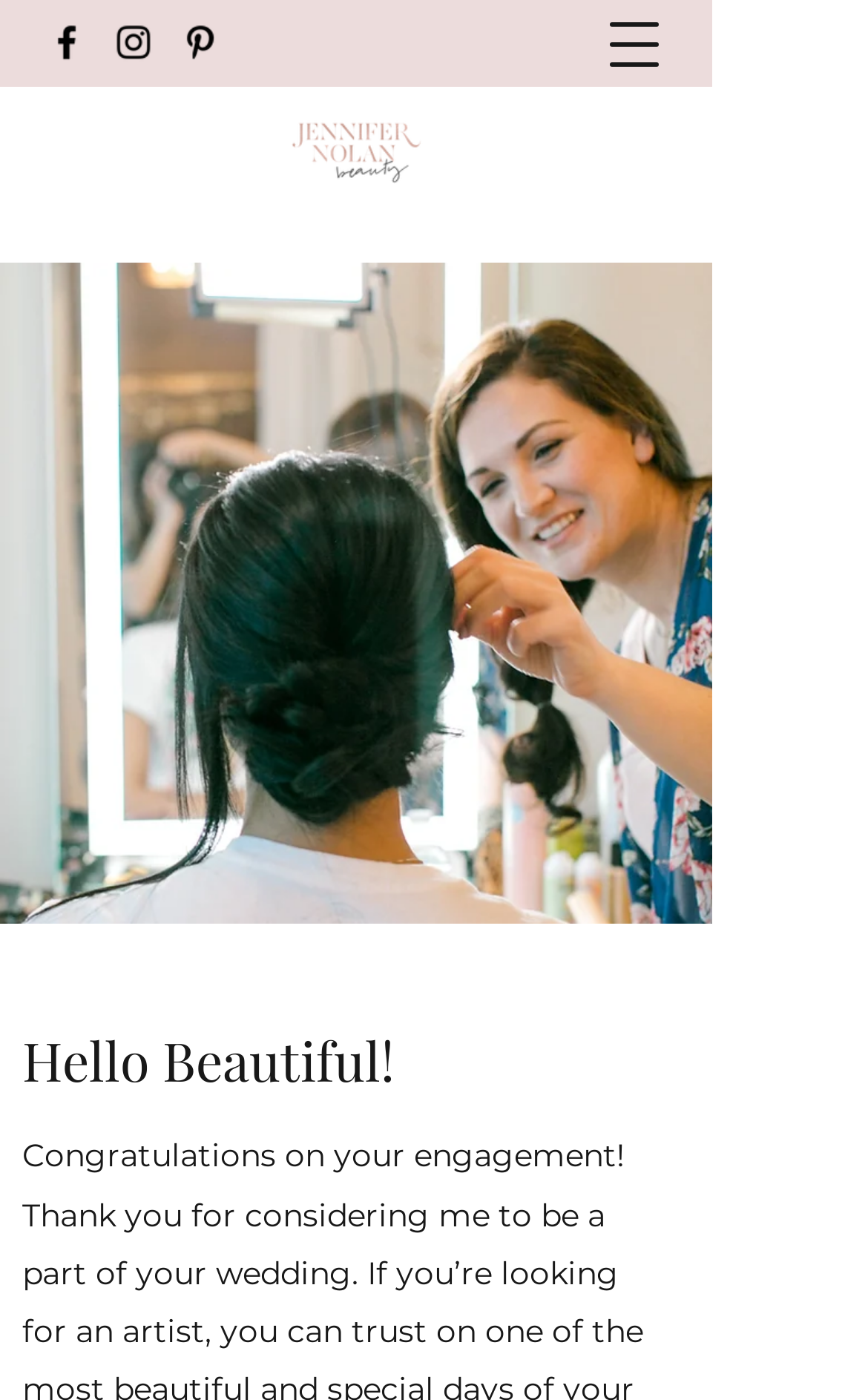Answer with a single word or phrase: 
What is the name of the person on this webpage?

Jennifer Nolan